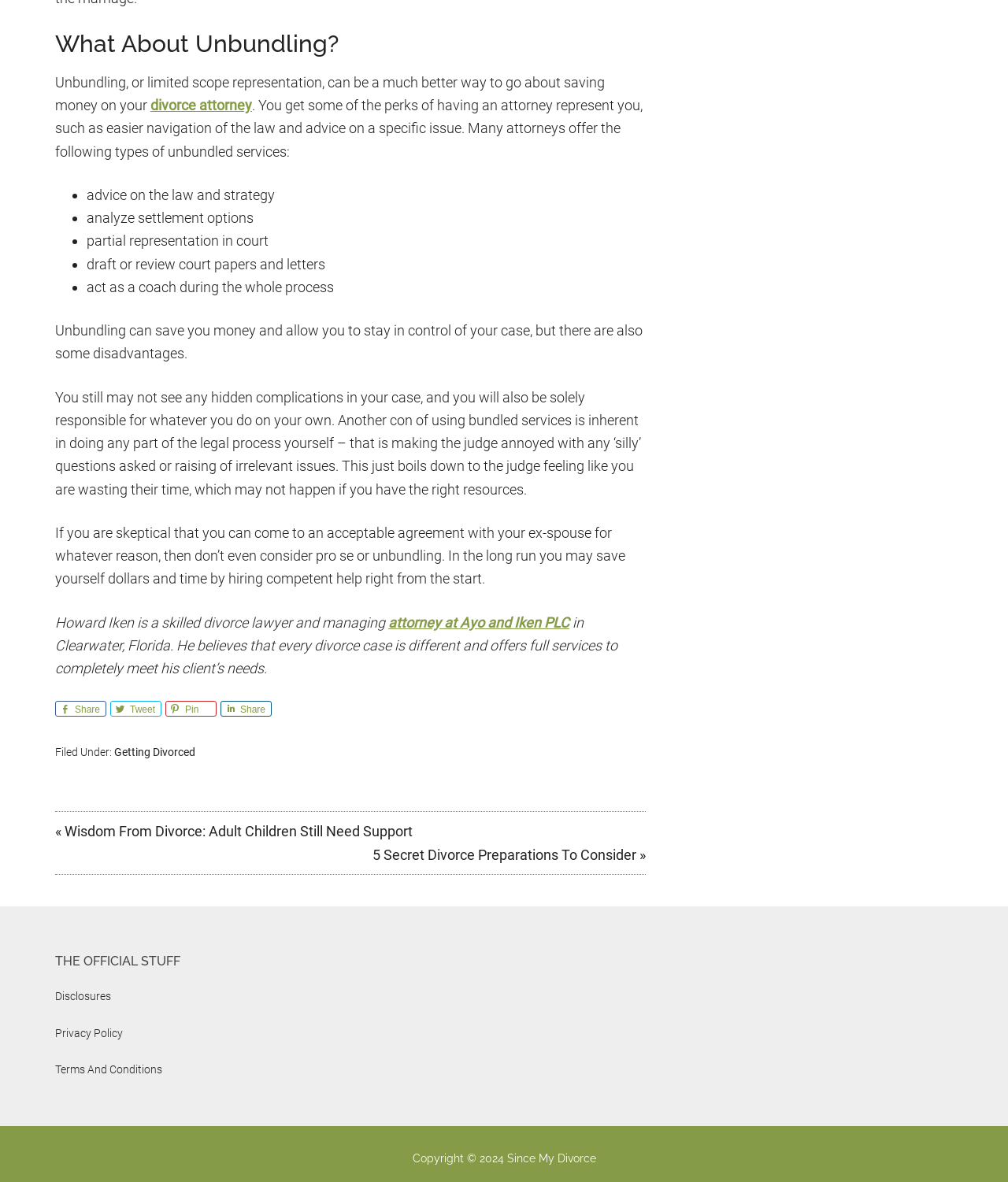Please identify the bounding box coordinates of the clickable element to fulfill the following instruction: "Visit 'Ayo and Iken PLC'". The coordinates should be four float numbers between 0 and 1, i.e., [left, top, right, bottom].

[0.385, 0.519, 0.565, 0.533]